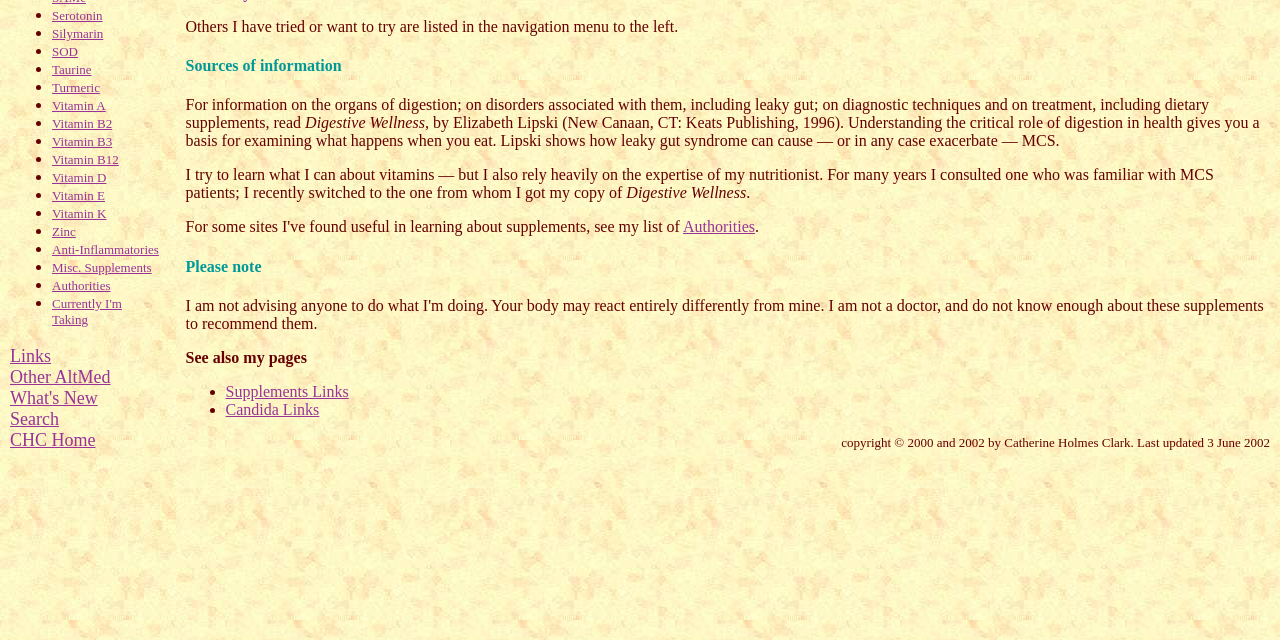Using the format (top-left x, top-left y, bottom-right x, bottom-right y), and given the element description, identify the bounding box coordinates within the screenshot: Currently I'm Taking

[0.041, 0.462, 0.095, 0.511]